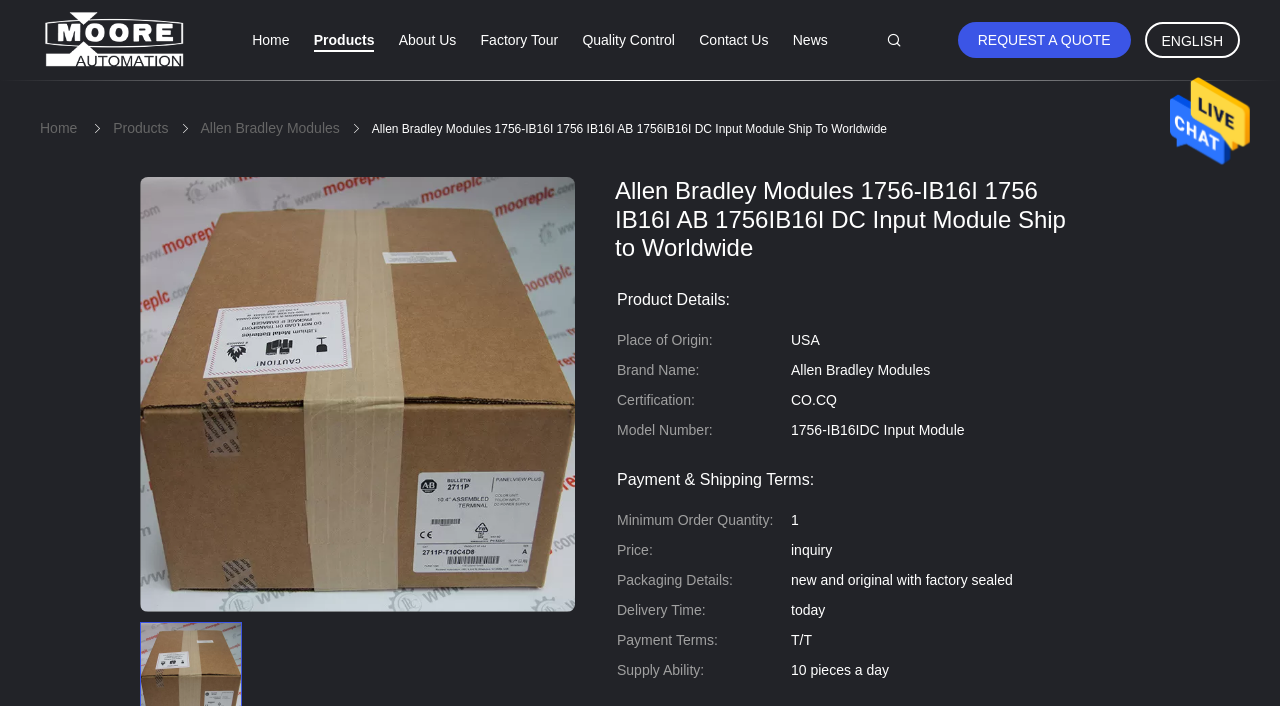Locate the bounding box coordinates of the clickable part needed for the task: "Request a quote".

[0.748, 0.031, 0.883, 0.082]